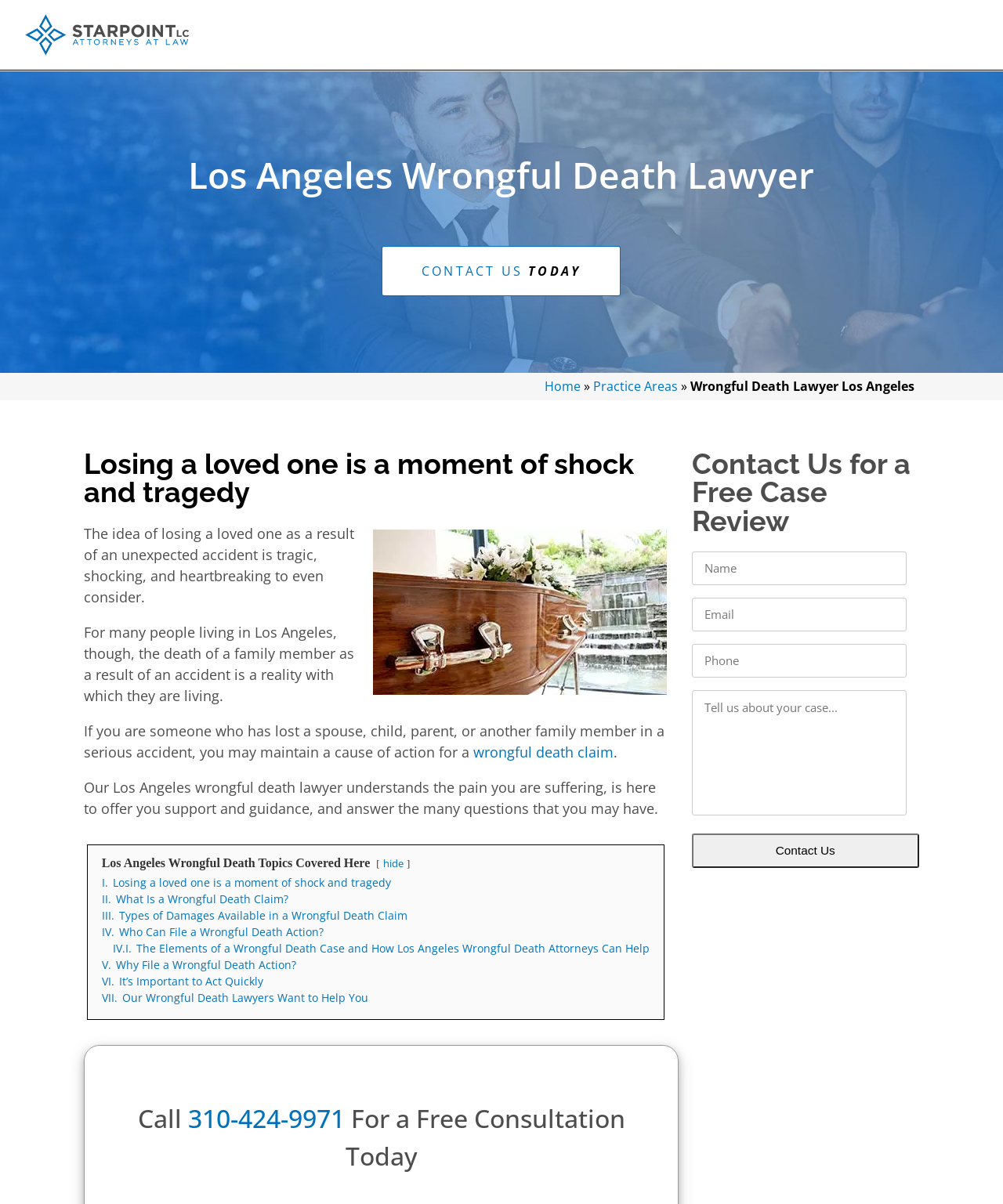Find and indicate the bounding box coordinates of the region you should select to follow the given instruction: "Click the 'Contact Us' button".

[0.69, 0.692, 0.916, 0.721]